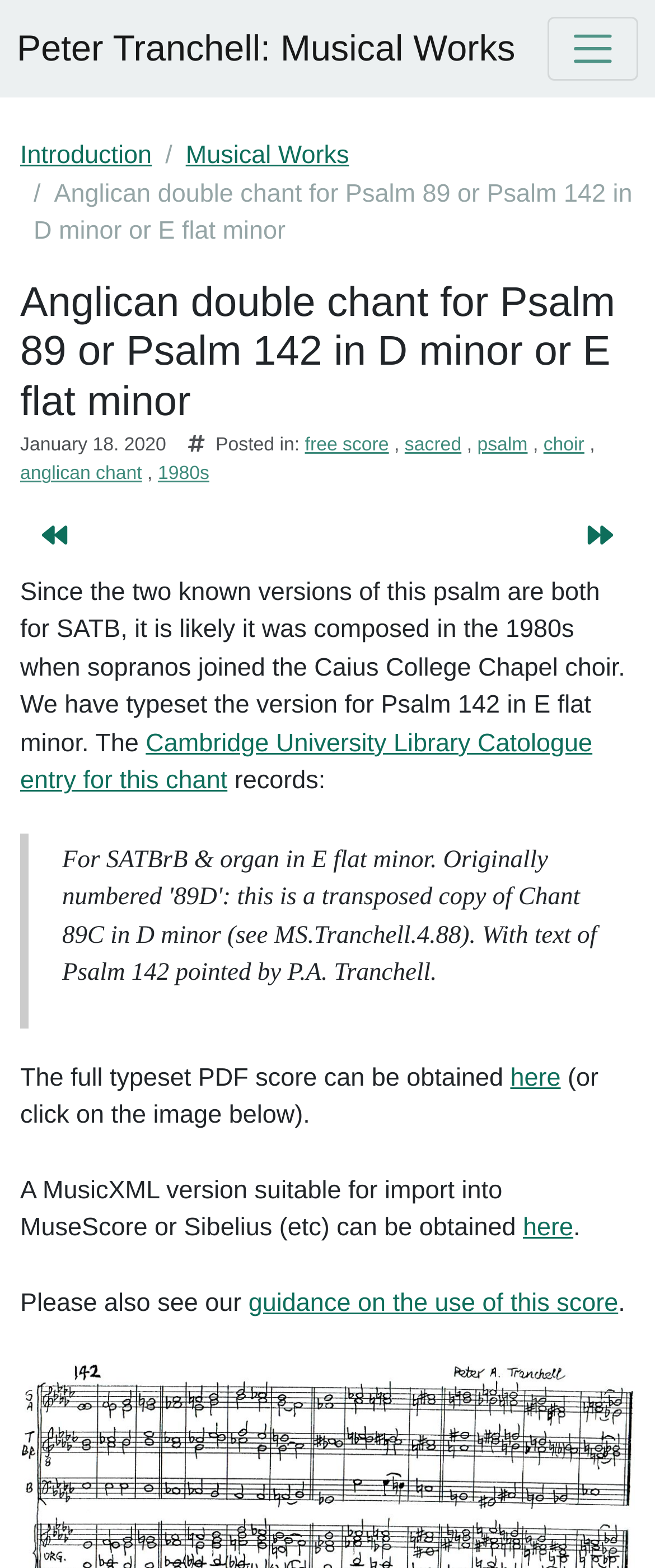Using the description "psalm", predict the bounding box of the relevant HTML element.

[0.729, 0.278, 0.806, 0.291]